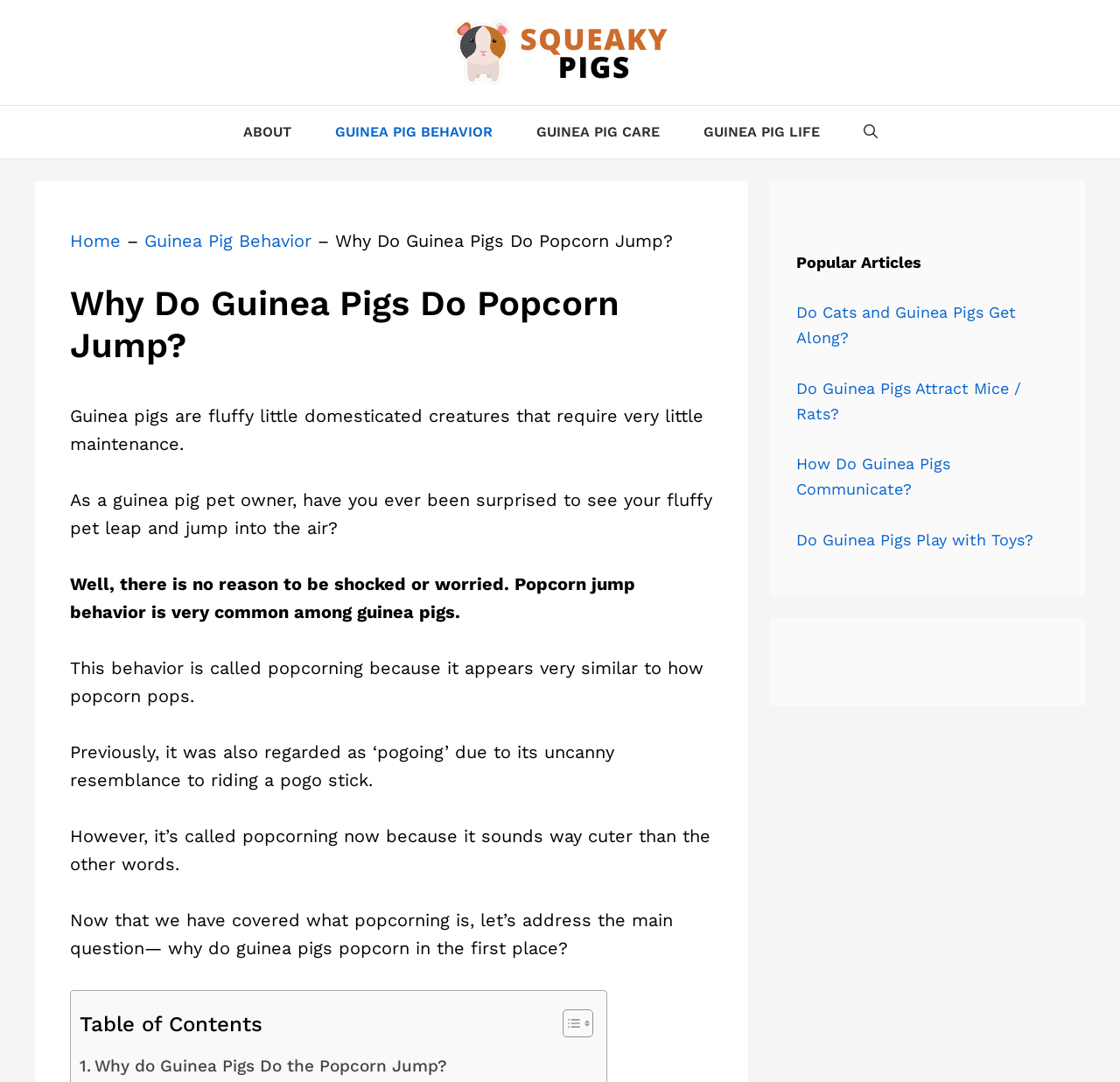Identify the bounding box coordinates for the region to click in order to carry out this instruction: "Toggle the table of contents". Provide the coordinates using four float numbers between 0 and 1, formatted as [left, top, right, bottom].

[0.49, 0.932, 0.526, 0.96]